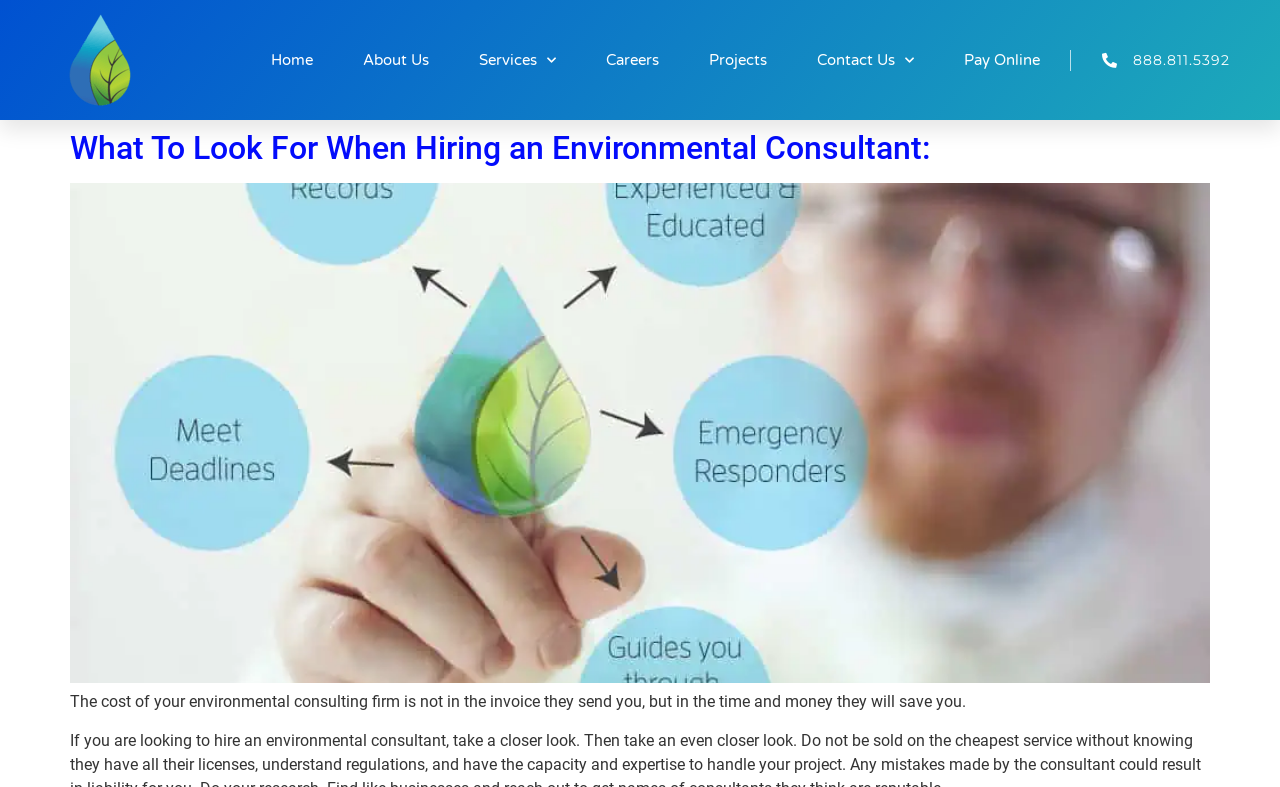Locate the bounding box coordinates of the area that needs to be clicked to fulfill the following instruction: "View Services menu". The coordinates should be in the format of four float numbers between 0 and 1, namely [left, top, right, bottom].

[0.374, 0.019, 0.434, 0.133]